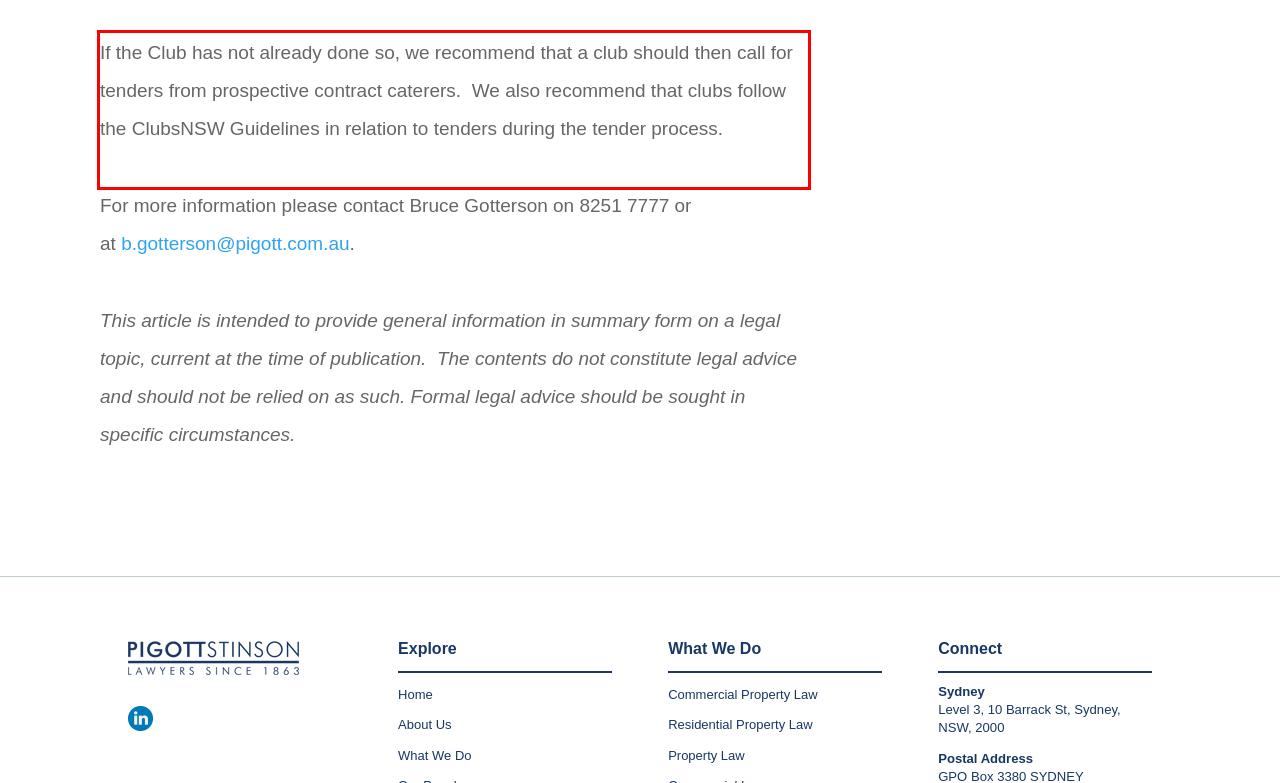Observe the screenshot of the webpage that includes a red rectangle bounding box. Conduct OCR on the content inside this red bounding box and generate the text.

If the Club has not already done so, we recommend that a club should then call for tenders from prospective contract caterers. We also recommend that clubs follow the ClubsNSW Guidelines in relation to tenders during the tender process.